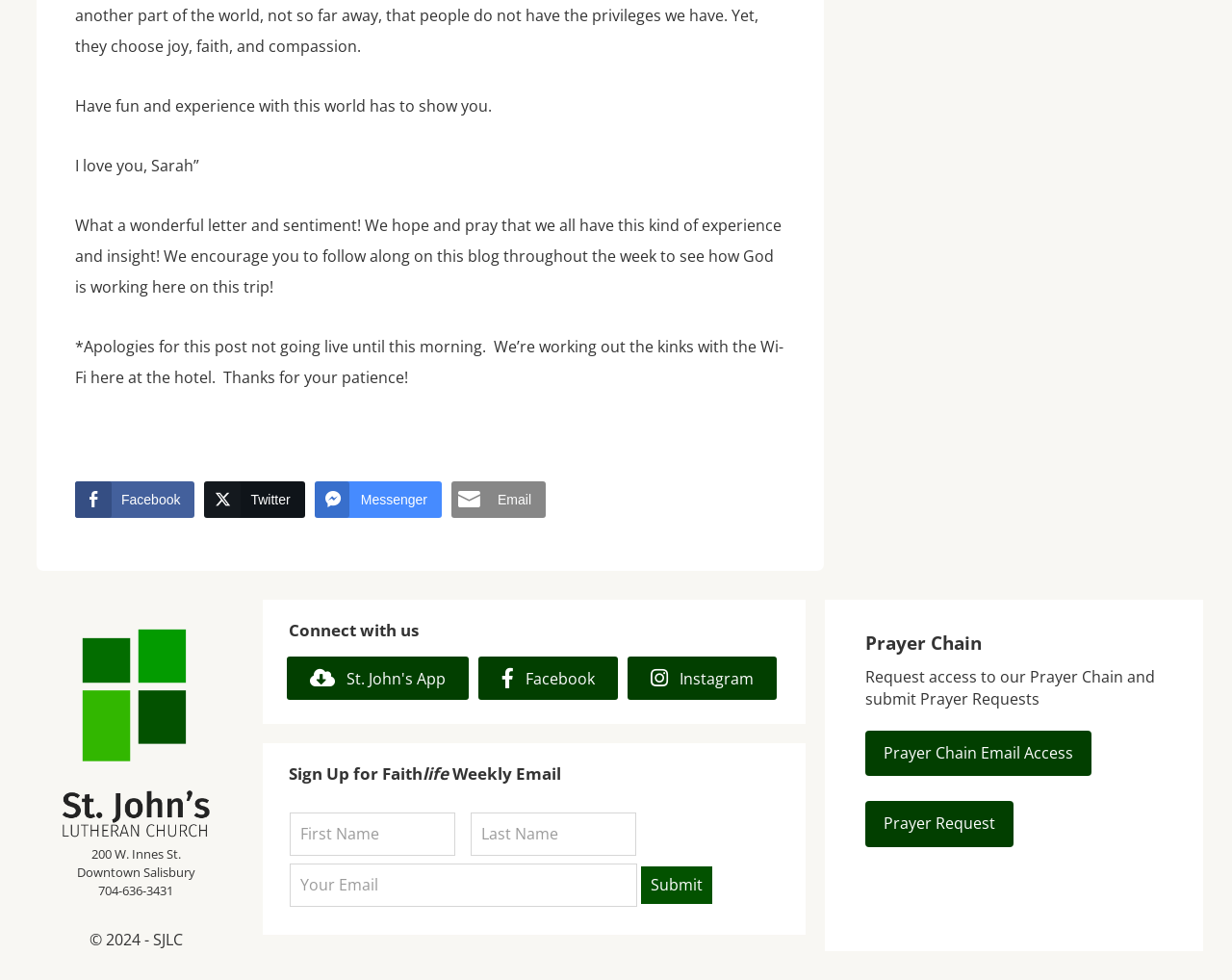Please provide a comprehensive response to the question based on the details in the image: What is the purpose of the 'Prayer Chain' section?

The 'Prayer Chain' section allows users to request access to the prayer chain and submit prayer requests, as indicated by the buttons 'Prayer Chain Email Access' and 'Prayer Request'.